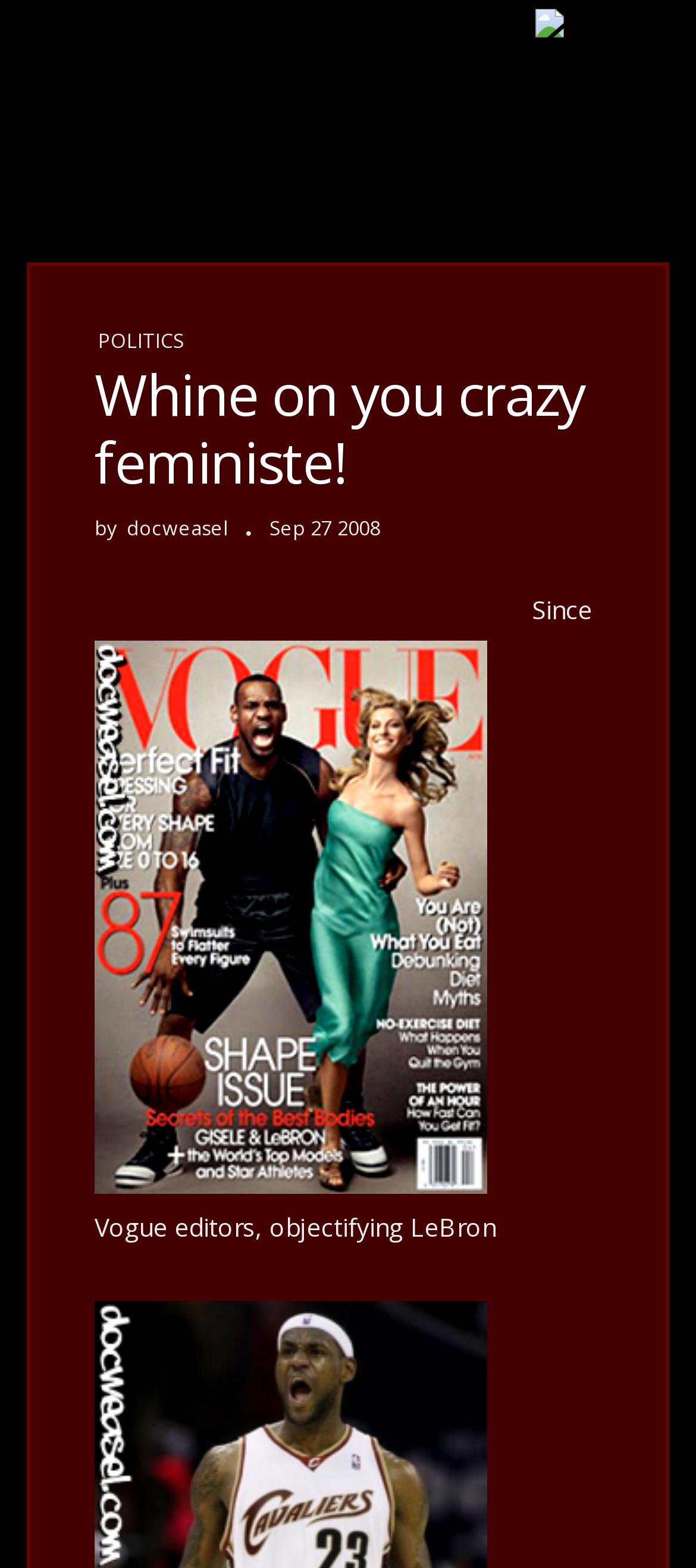Identify the title of the webpage and provide its text content.

Whine on you crazy feministe!